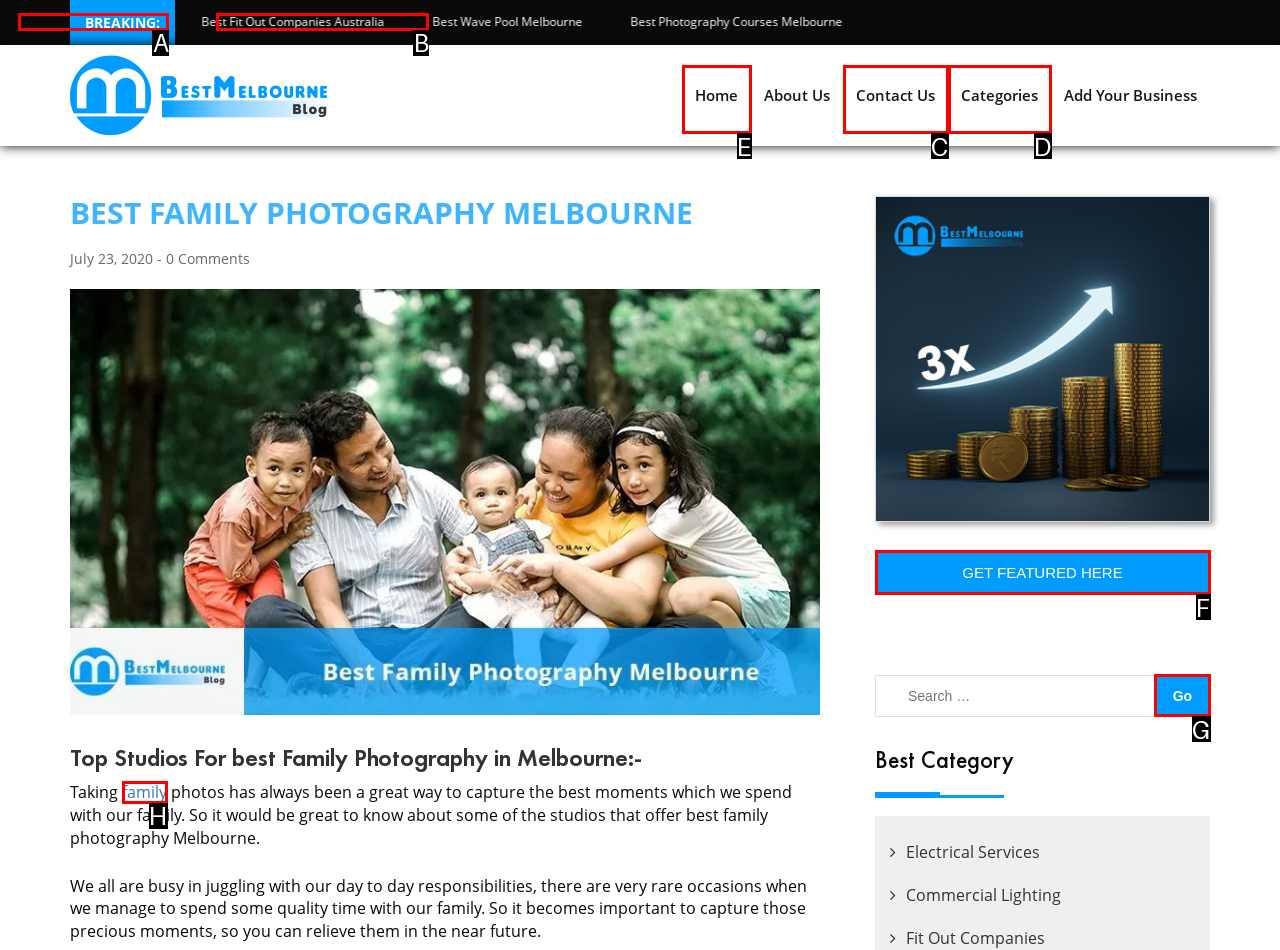Point out which UI element to click to complete this task: Click on the 'Home' link
Answer with the letter corresponding to the right option from the available choices.

E